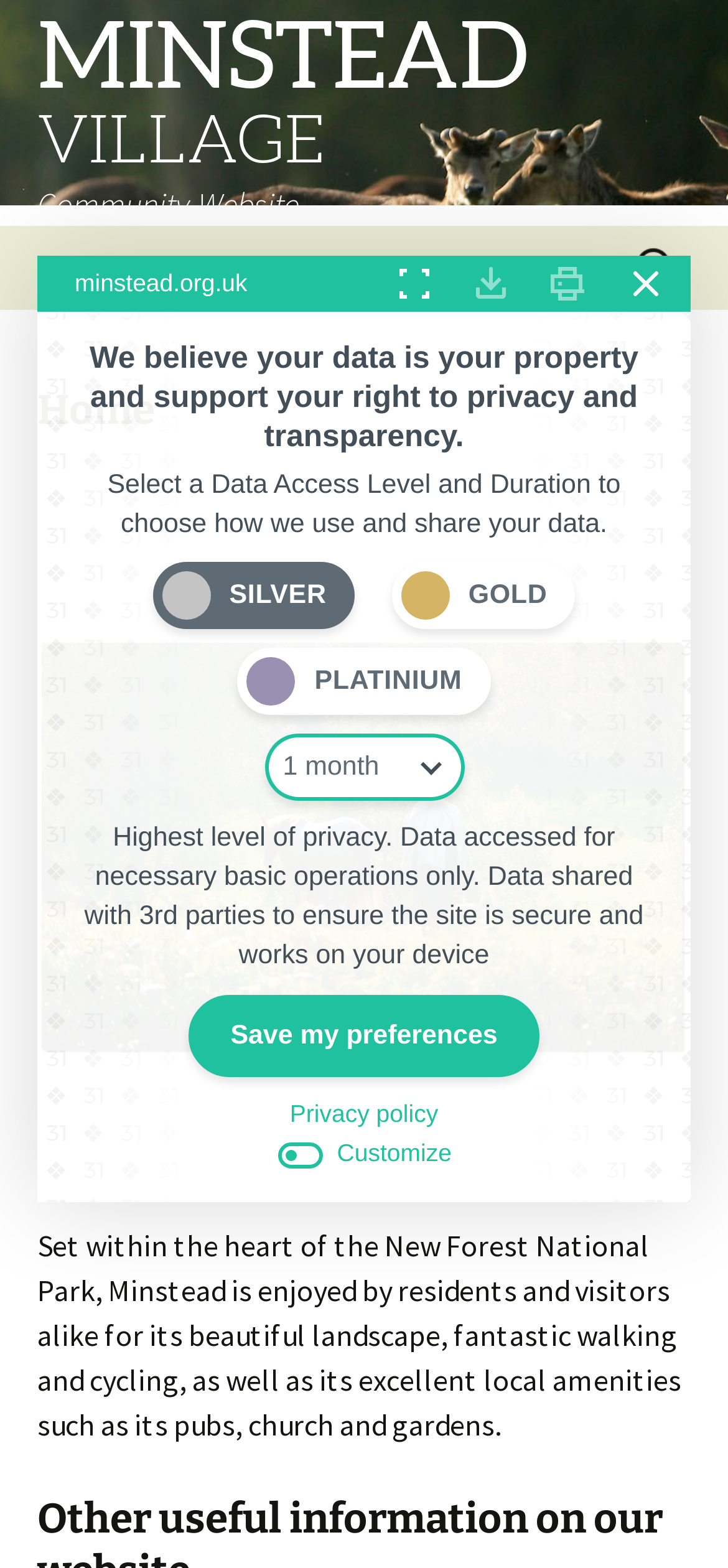How many data access levels are available?
Please elaborate on the answer to the question with detailed information.

The radiogroup with labels 'Silver', 'Gold', and 'Platinium' suggests that there are three data access levels available for users to choose from.